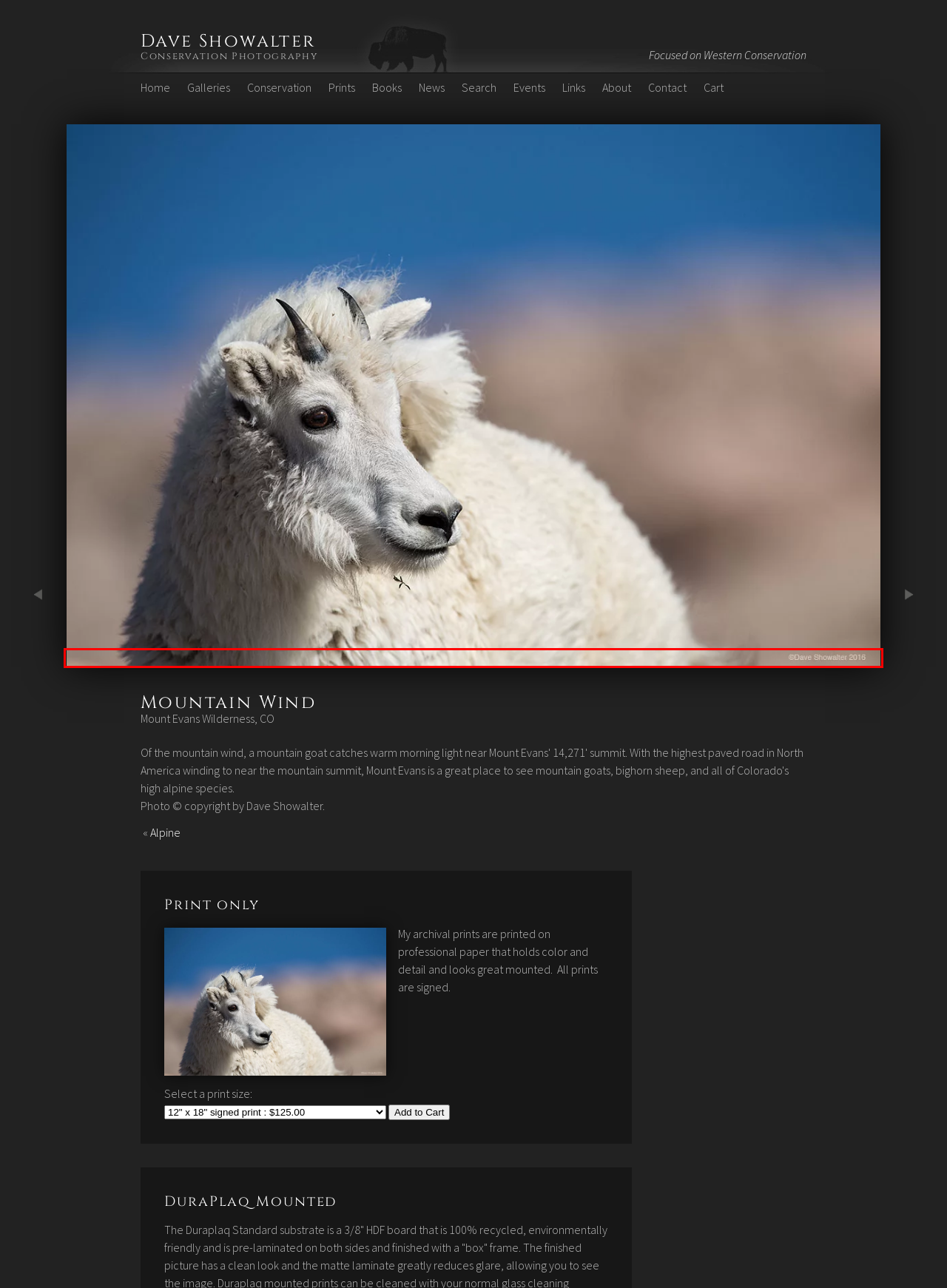Review the screenshot of a webpage that includes a red bounding box. Choose the webpage description that best matches the new webpage displayed after clicking the element within the bounding box. Here are the candidates:
A. Alpine | Dave Showalter Nature Photography
B. About Dave Showalter | Dave Showalter Nature Photography
C. Mount Evans Autumn Sunrise | Mount Evans Wilderness, CO | Dave Showalter Nature Photography
D. News | Dave Showalter Nature Photography
E. Photo Search | Dave Showalter Nature Photography
F. Galleries | Dave Showalter Nature Photography
G. Dave Showalter Nature Photography
H. Shopping Cart | Dave Showalter Nature Photography

C